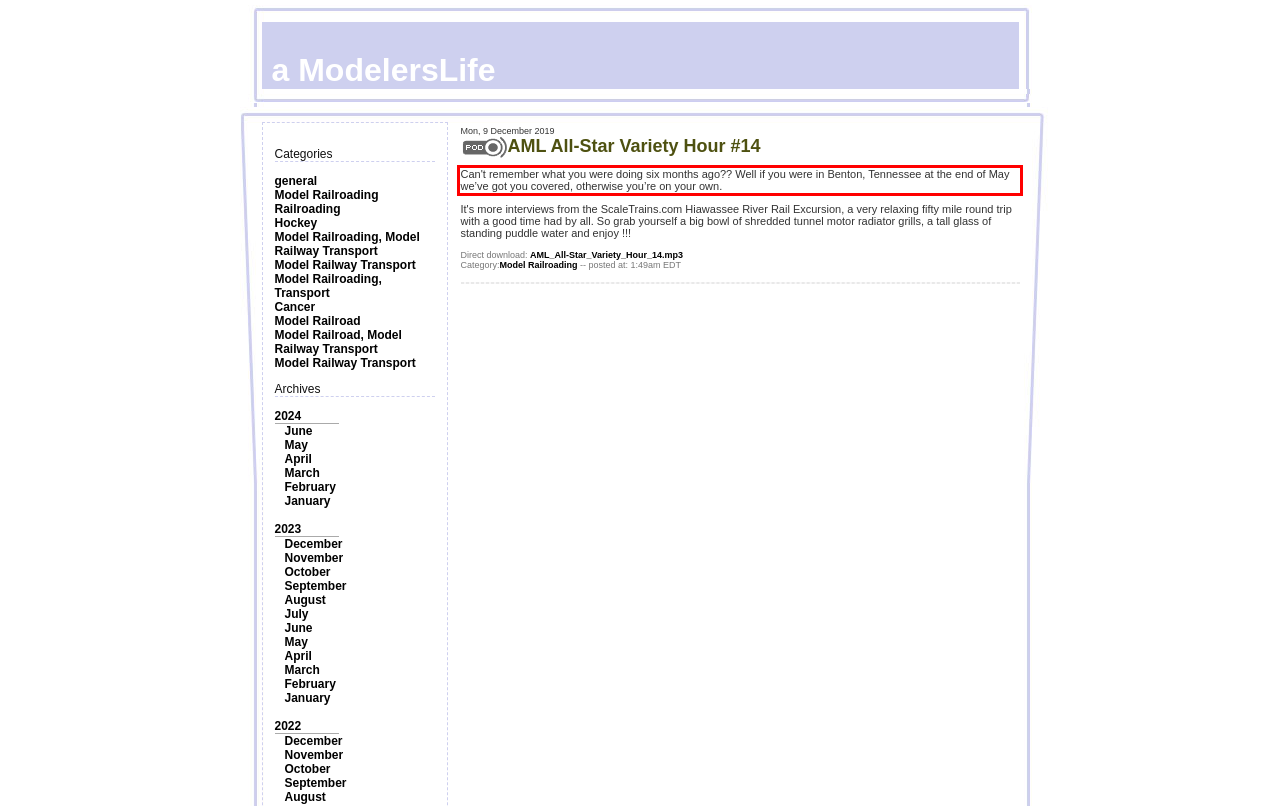Within the provided webpage screenshot, find the red rectangle bounding box and perform OCR to obtain the text content.

Can't remember what you were doing six months ago?? Well if you were in Benton, Tennessee at the end of May we’ve got you covered, otherwise you’re on your own.